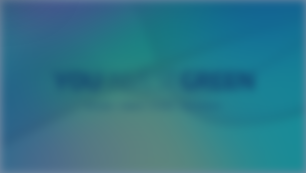What kind of initiatives is this imagery often used in?
Can you offer a detailed and complete answer to this question?

According to the caption, such imagery is often used in contexts promoting green initiatives or encouraging individuals and organizations to adopt a more environmentally friendly lifestyle, which suggests that the kind of initiatives this imagery is often used in is green initiatives.